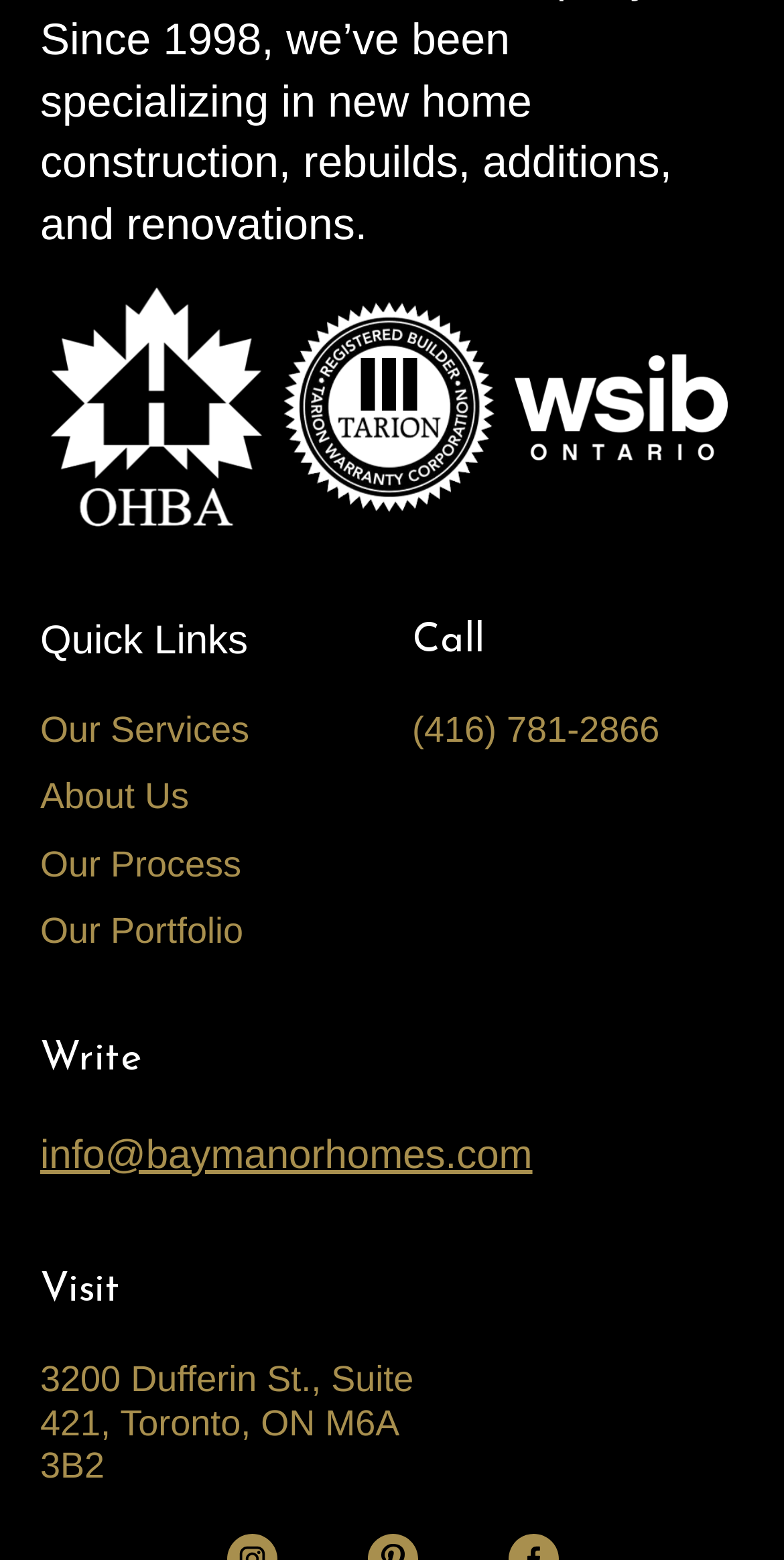Pinpoint the bounding box coordinates of the element that must be clicked to accomplish the following instruction: "Visit Our Services page". The coordinates should be in the format of four float numbers between 0 and 1, i.e., [left, top, right, bottom].

[0.051, 0.454, 0.318, 0.48]